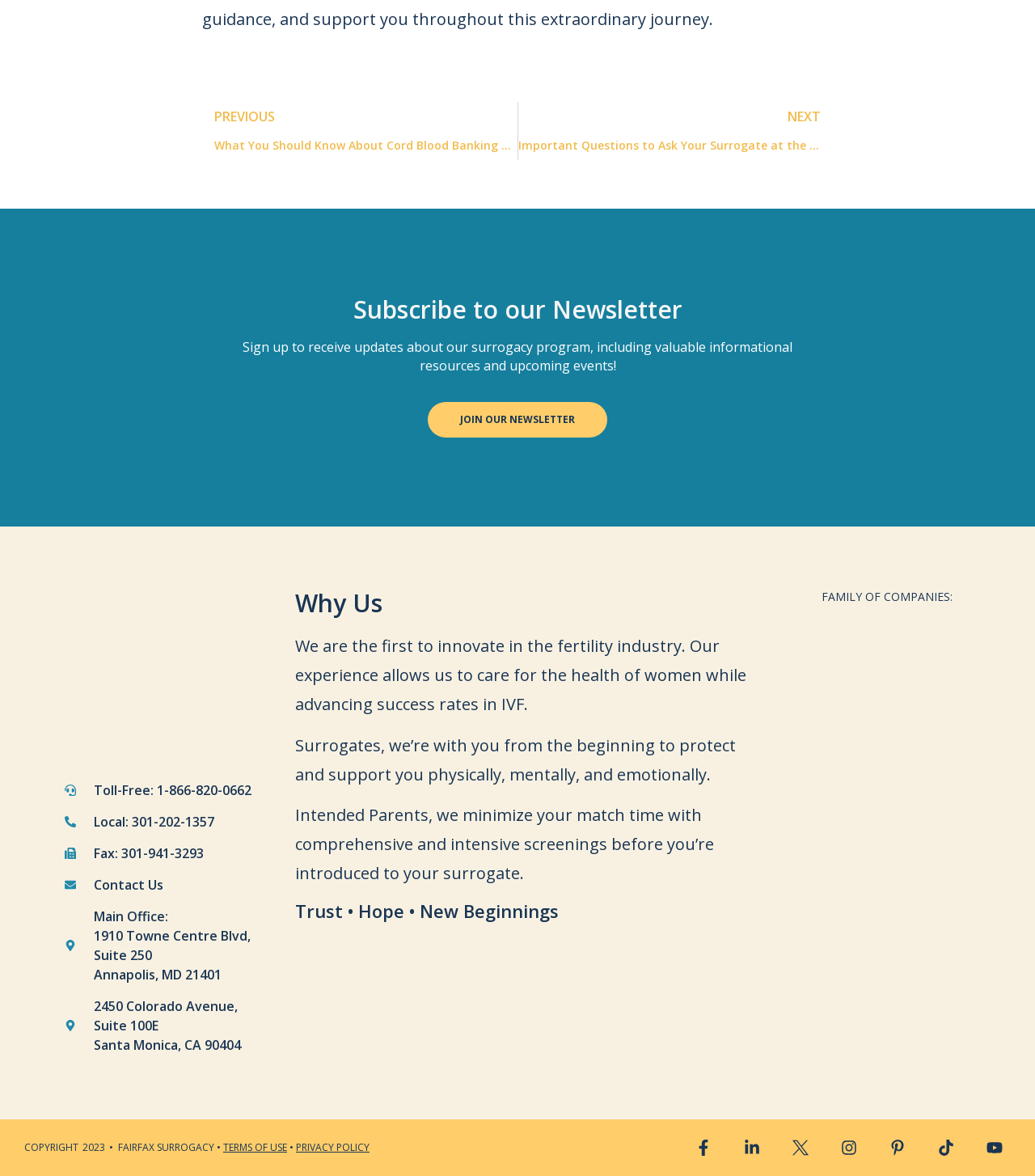Locate the bounding box coordinates of the element I should click to achieve the following instruction: "Contact Fairfax Surrogacy via toll-free number".

[0.062, 0.664, 0.246, 0.681]